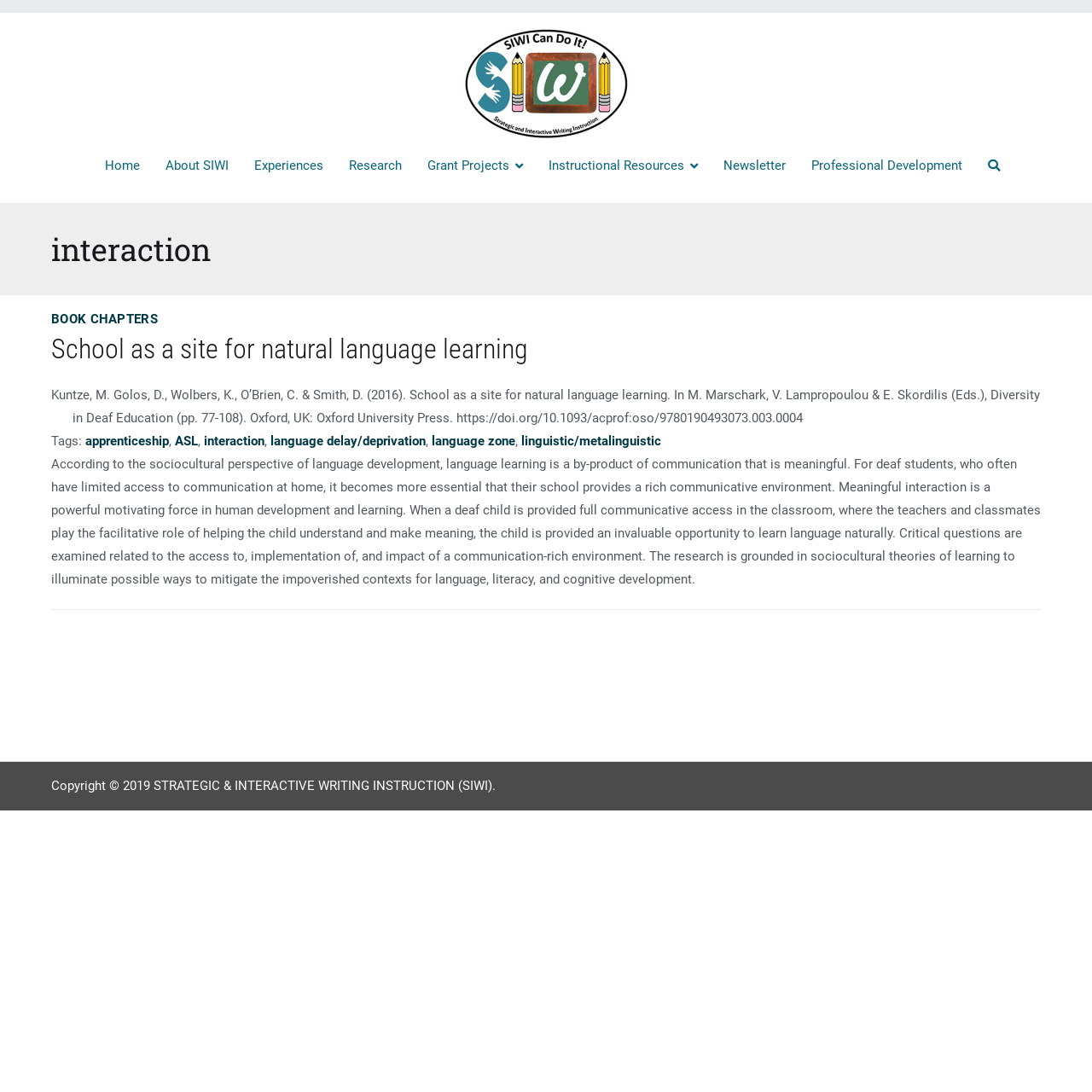What is the logo of SIWI?
Please use the image to provide an in-depth answer to the question.

The logo of SIWI is located at the top left of the webpage, and it is a clickable link. The image description is 'SIWI logo', which indicates that it is the official logo of Strategic & Interactive Writing Instruction (SIWI).